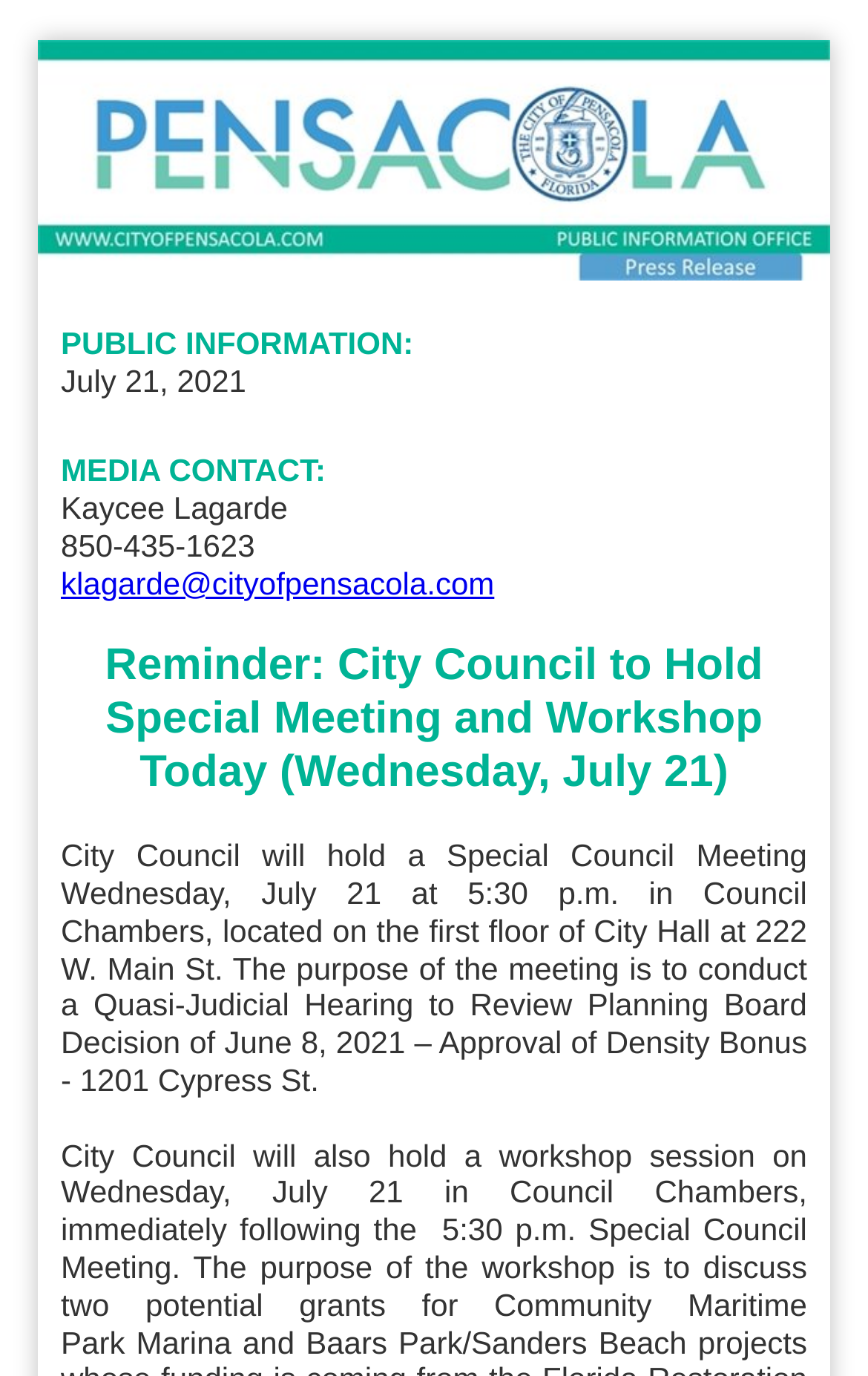Who is the media contact?
Respond with a short answer, either a single word or a phrase, based on the image.

Kaycee Lagarde